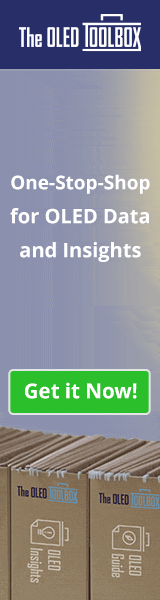Generate an in-depth description of the image.

The image showcases an advertisement for "The OLED Toolbox," a comprehensive resource designed for professionals seeking data and insights in the OLED industry. Displayed prominently at the center, the ad features a visually appealing background with soft gradient tones, drawing attention to the text that reads, "One-Stop-Shop for OLED Data and Insights." Below the text, there is a bright green button encouraging viewers to "Get it Now!" The overall design conveys a modern and professional aesthetic, ideal for attracting users interested in OLED technologies and market trends. This toolbox aims to enhance understanding and provide essential tools for those involved in the evolving OLED field.